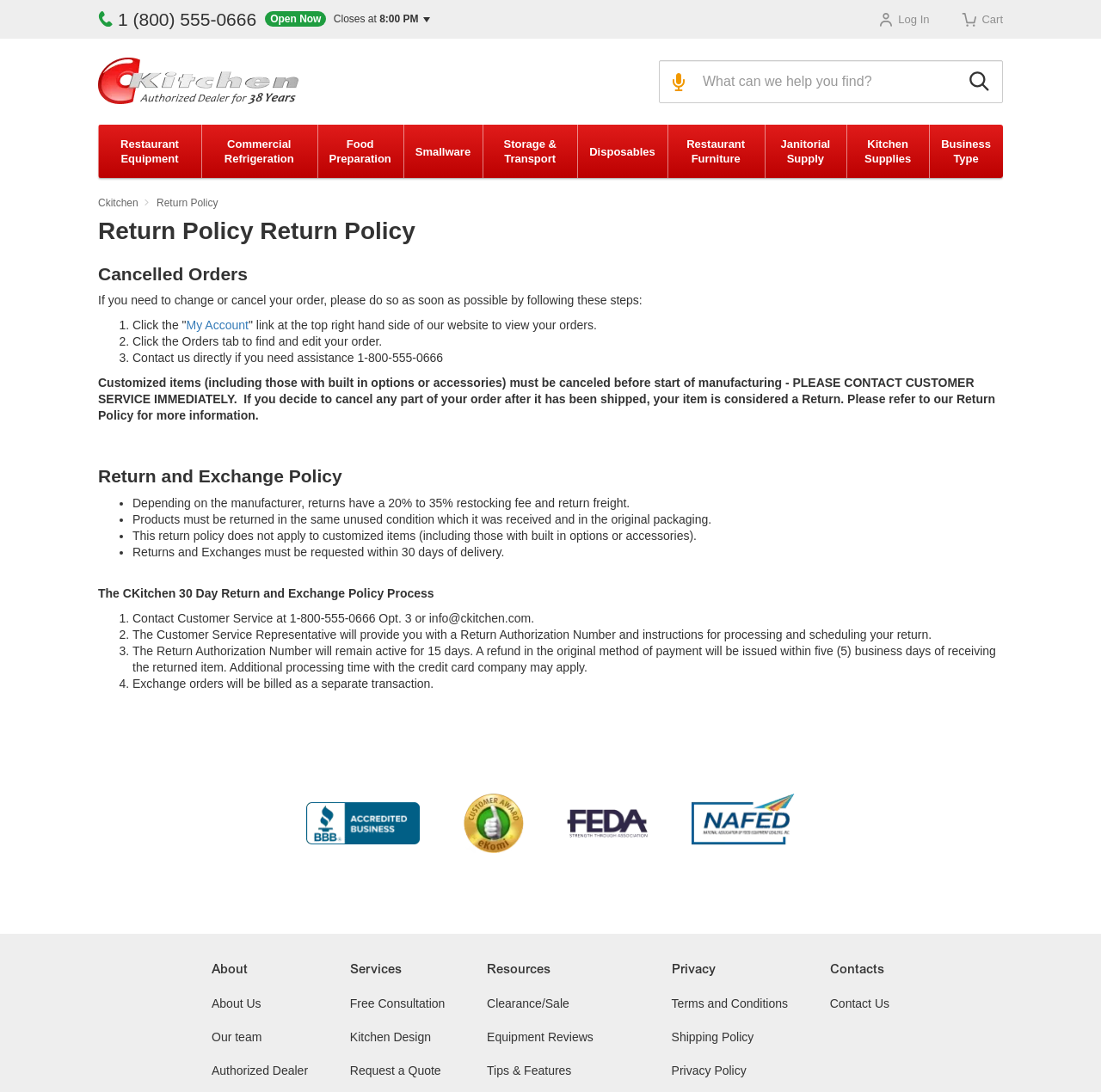Using the provided element description, identify the bounding box coordinates as (top-left x, top-left y, bottom-right x, bottom-right y). Ensure all values are between 0 and 1. Description: Free Consultation

[0.318, 0.912, 0.404, 0.925]